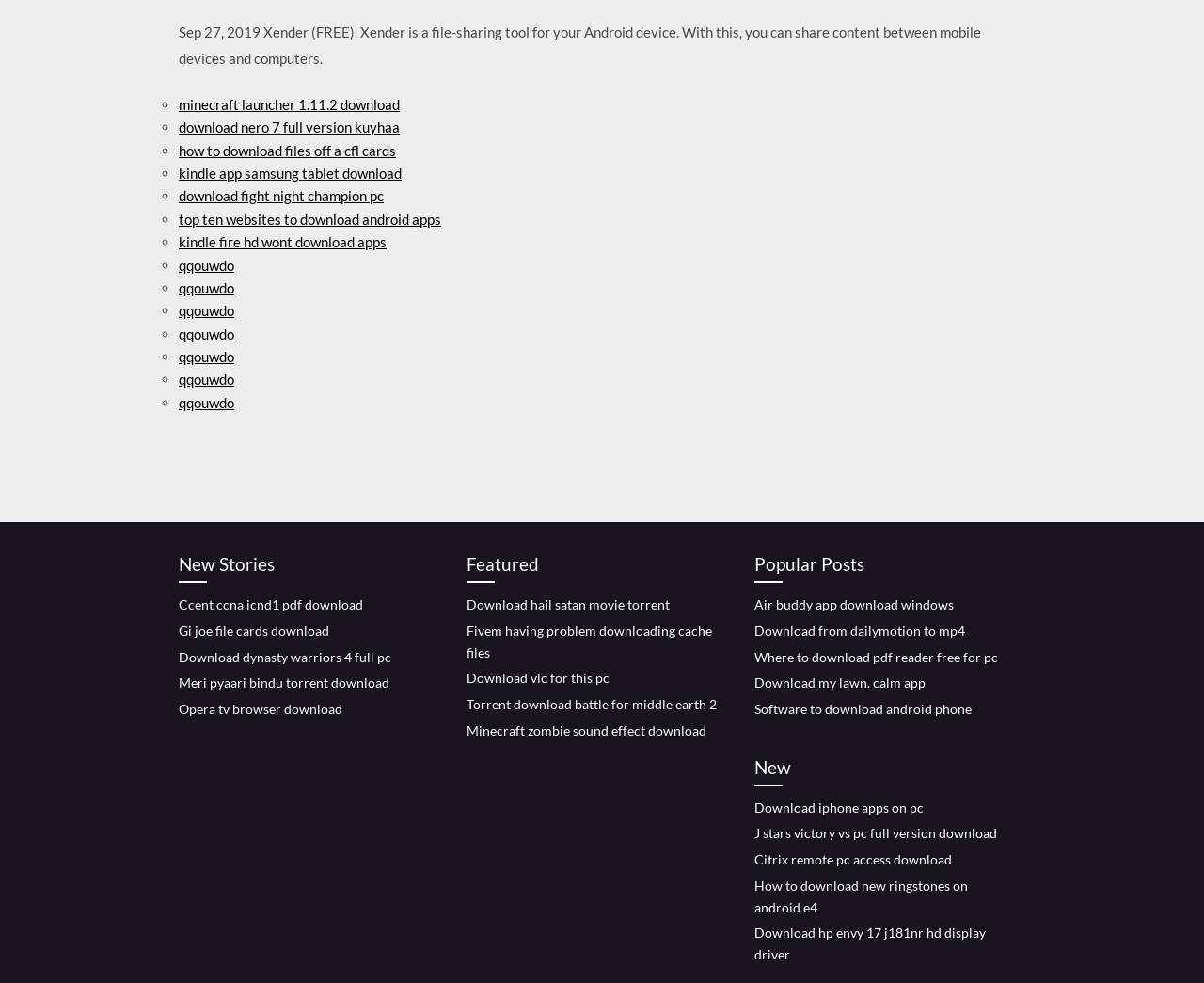Analyze the image and provide a detailed answer to the question: How many sections are there on the webpage?

There are four sections on the webpage, namely 'New Stories', 'Featured', 'Popular Posts', and 'New', each with its own set of links and headings.